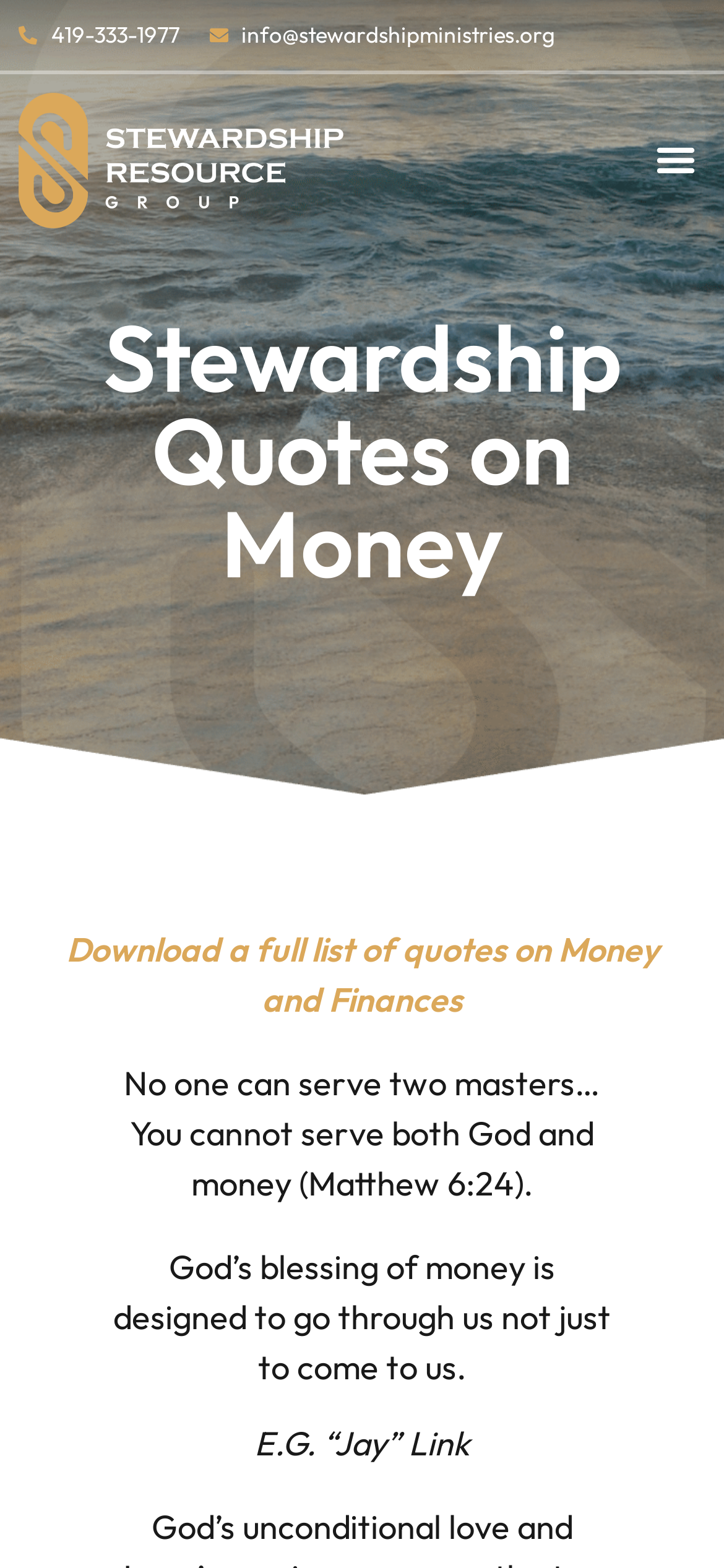Illustrate the webpage thoroughly, mentioning all important details.

The webpage is about Stewardship Quotes on Money, a Biblical Stewardship Resource Library. At the top left, there are two links, one with a phone number "419-333-1977" and another with an email address "info@stewardshipministries.org". Next to them, there is an empty link. On the top right, there is a button labeled "Menu Toggle". 

Below the top section, there is a heading "Stewardship Quotes on Money" that spans almost the entire width of the page. 

Further down, there is a link to "Download a full list of quotes on Money and Finances". Below this link, there are two blockquotes, each containing a quote related to money and finances. The first quote is from Matthew 6:24, "No one can serve two masters…You cannot serve both God and money." The second quote is "God’s blessing of money is designed to go through us not just to come to us." The second blockquote also contains a citation "E.G. “Jay” Link" at the bottom.